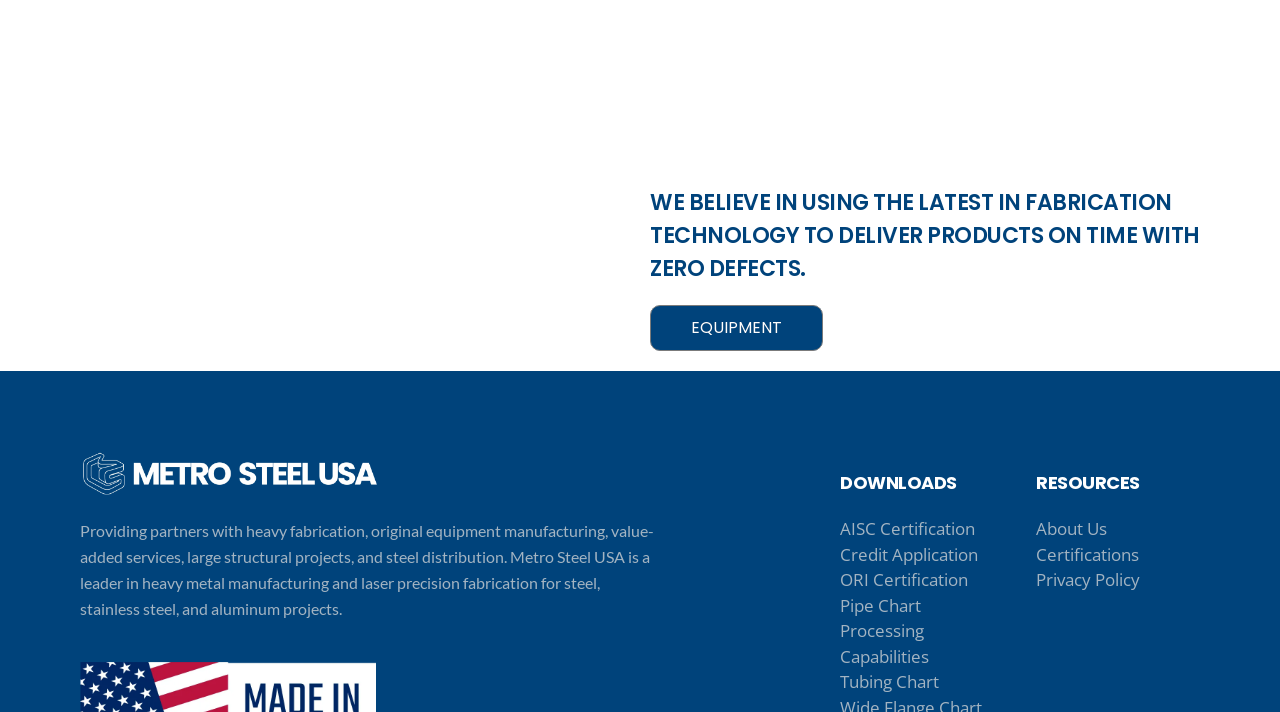Determine the bounding box coordinates of the region that needs to be clicked to achieve the task: "Click the EQUIPMENT link".

[0.508, 0.429, 0.643, 0.493]